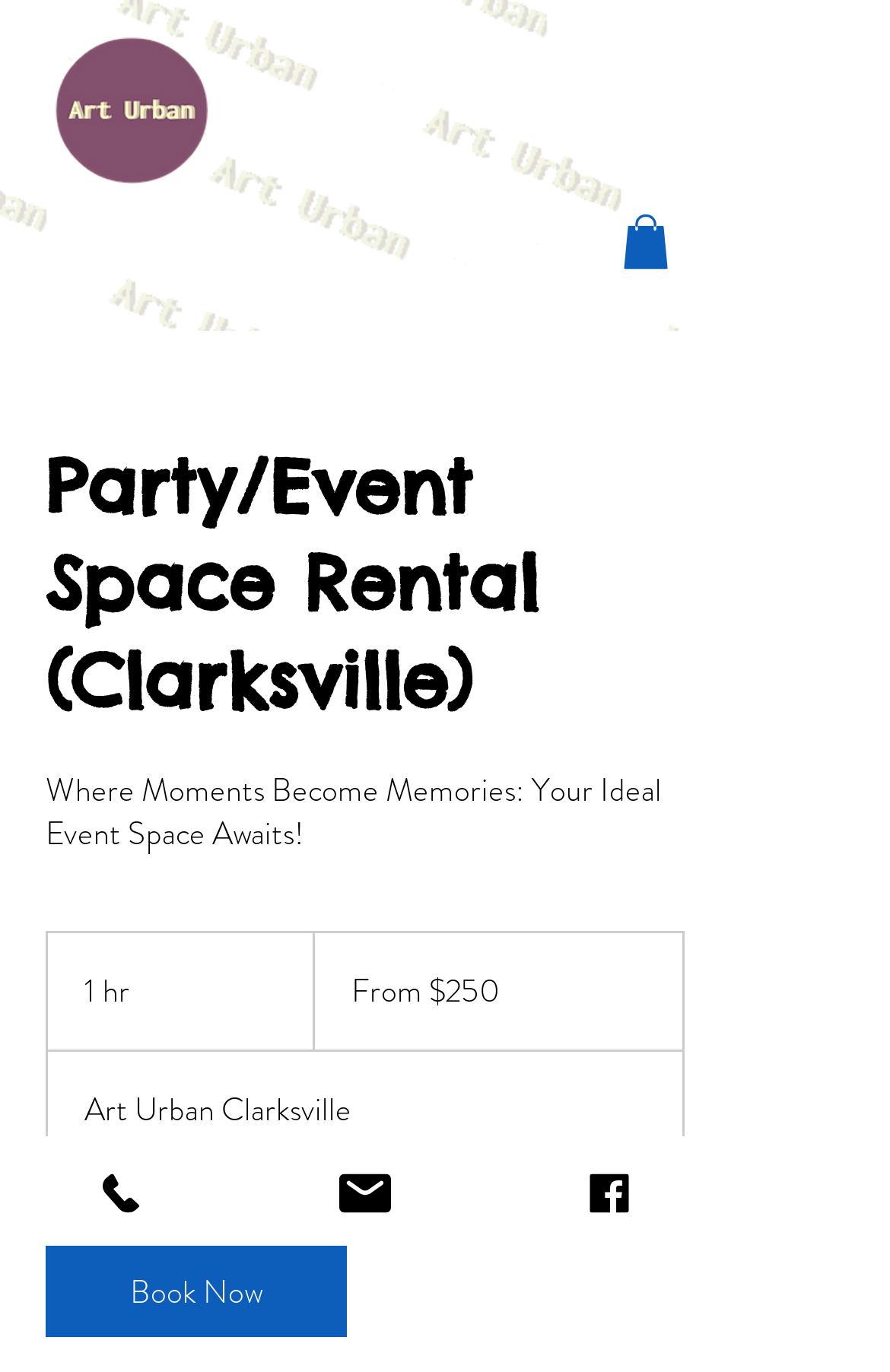What social media platform is linked on the page?
Look at the image and answer the question using a single word or phrase.

Facebook